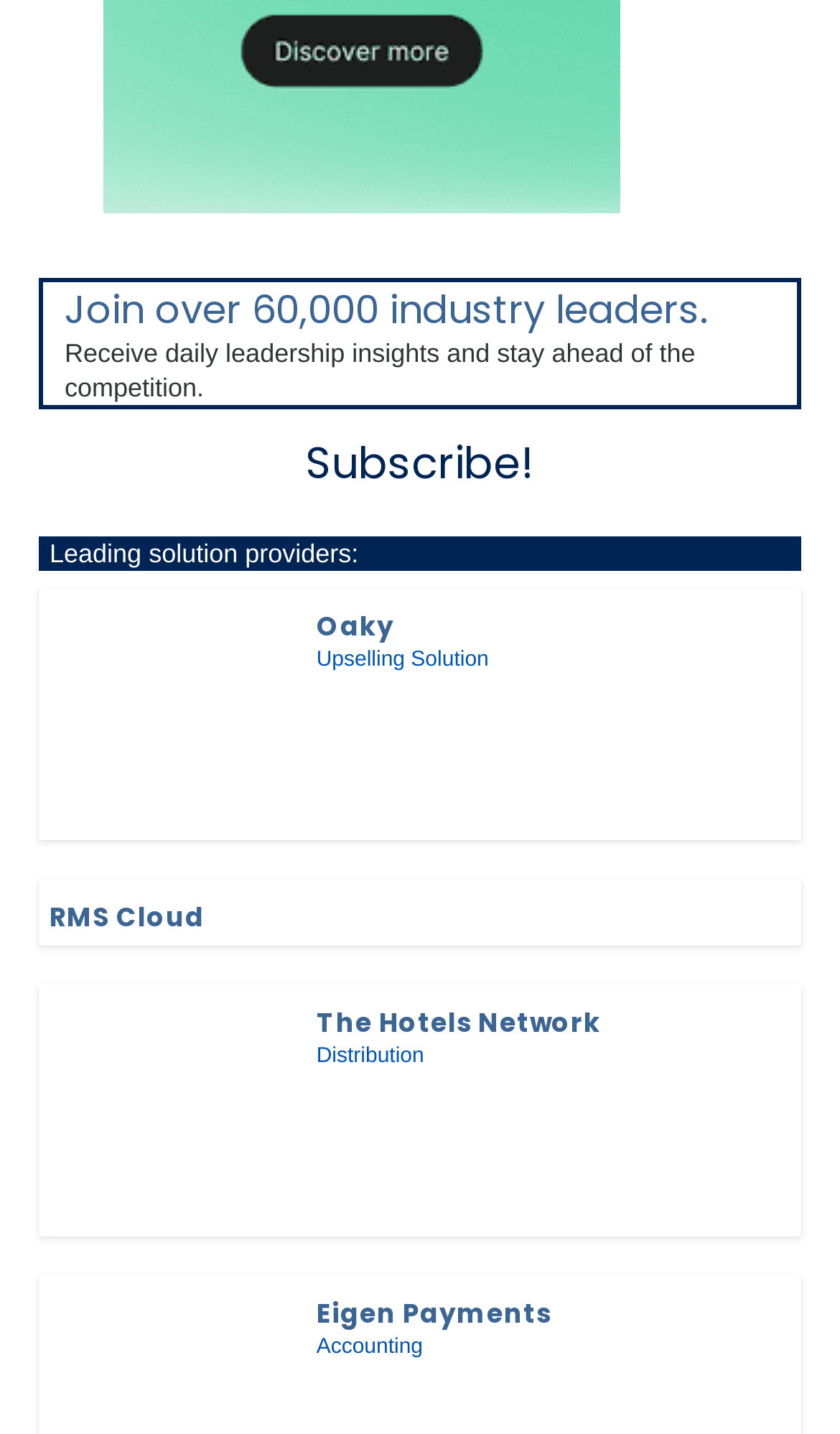Show the bounding box coordinates for the element that needs to be clicked to execute the following instruction: "Explore RMS Cloud". Provide the coordinates in the form of four float numbers between 0 and 1, i.e., [left, top, right, bottom].

[0.059, 0.618, 0.244, 0.643]